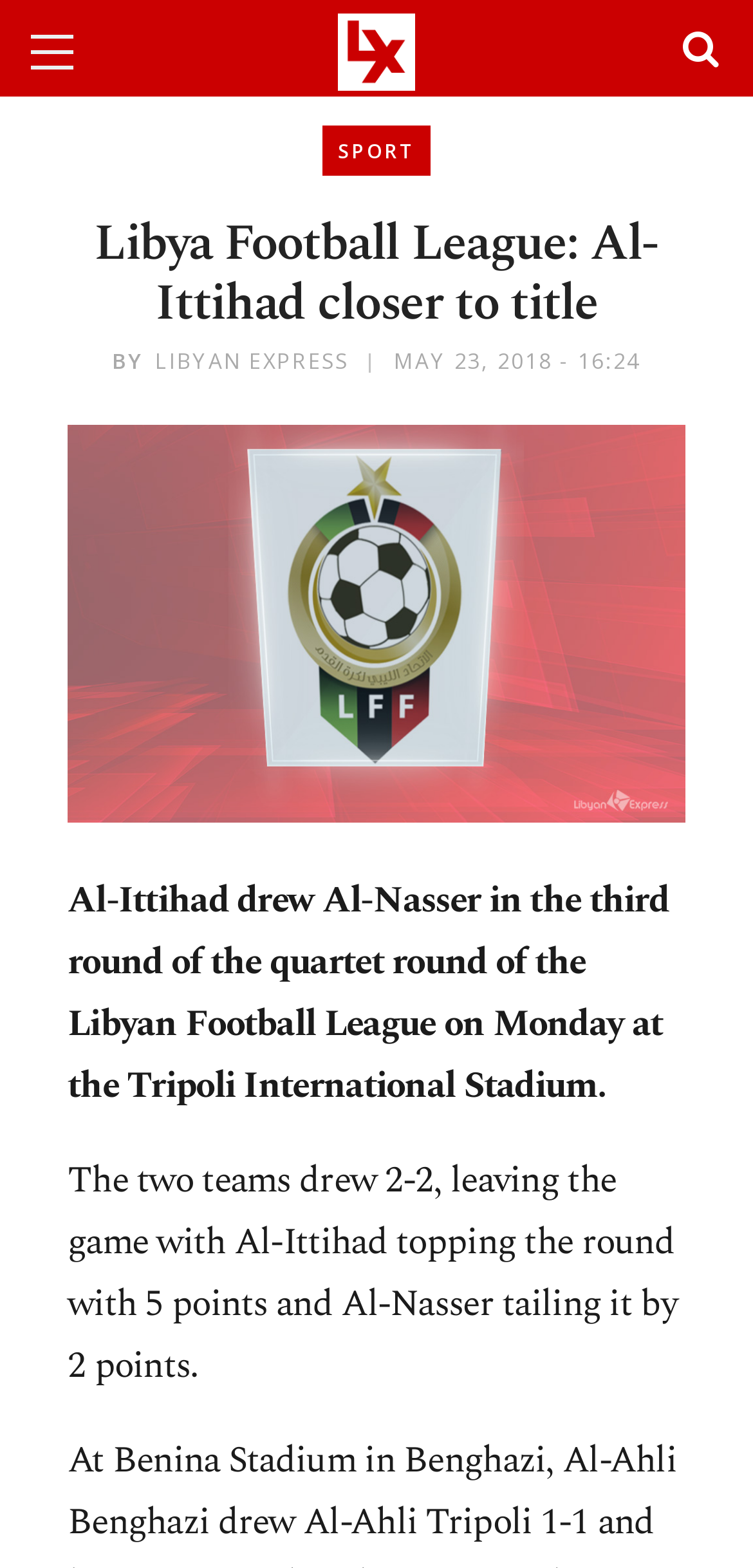What is the headline of the webpage?

Libya Football League: Al-Ittihad closer to title